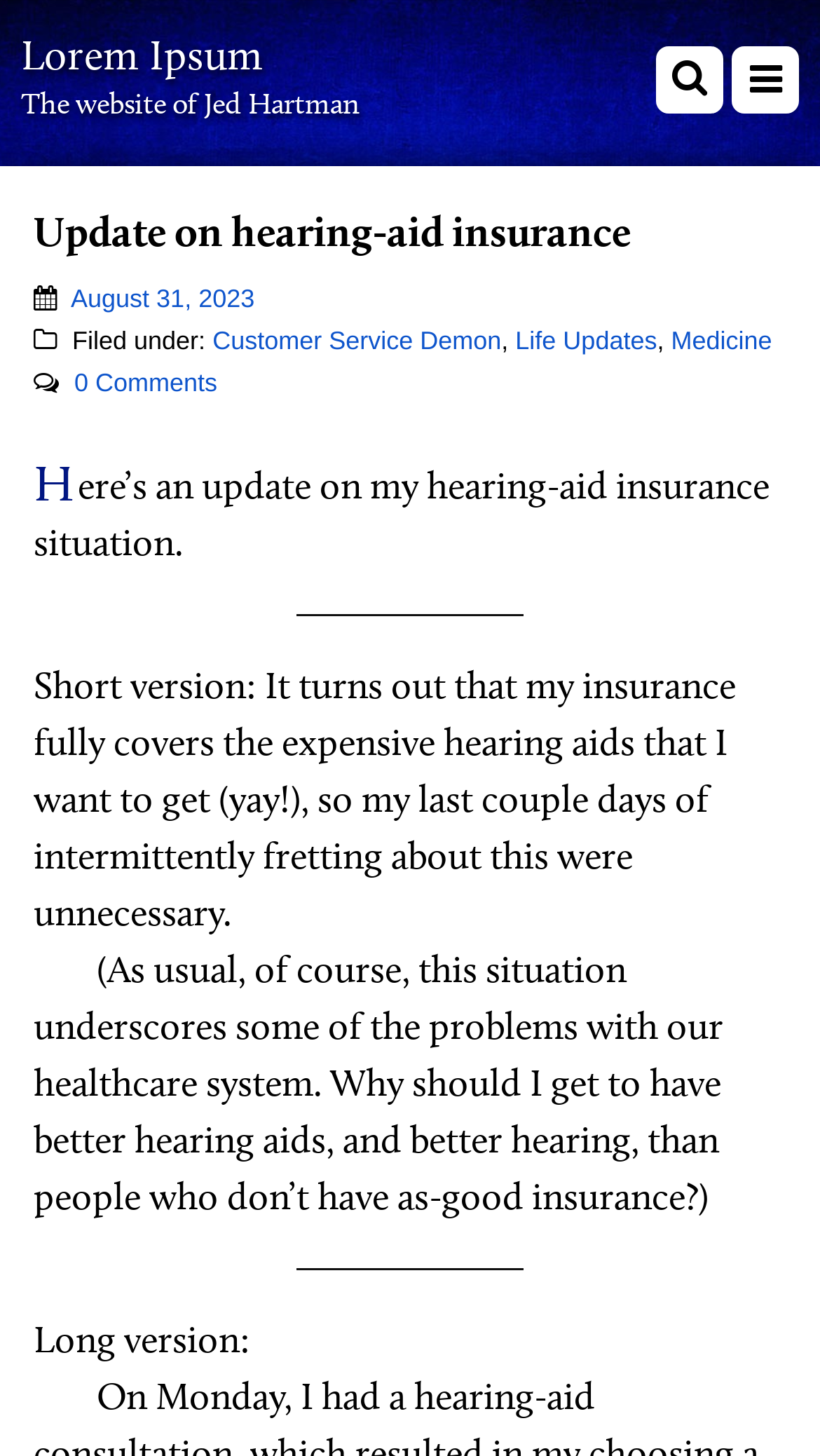Calculate the bounding box coordinates for the UI element based on the following description: "parent_node: Toggle navigation". Ensure the coordinates are four float numbers between 0 and 1, i.e., [left, top, right, bottom].

[0.8, 0.032, 0.882, 0.078]